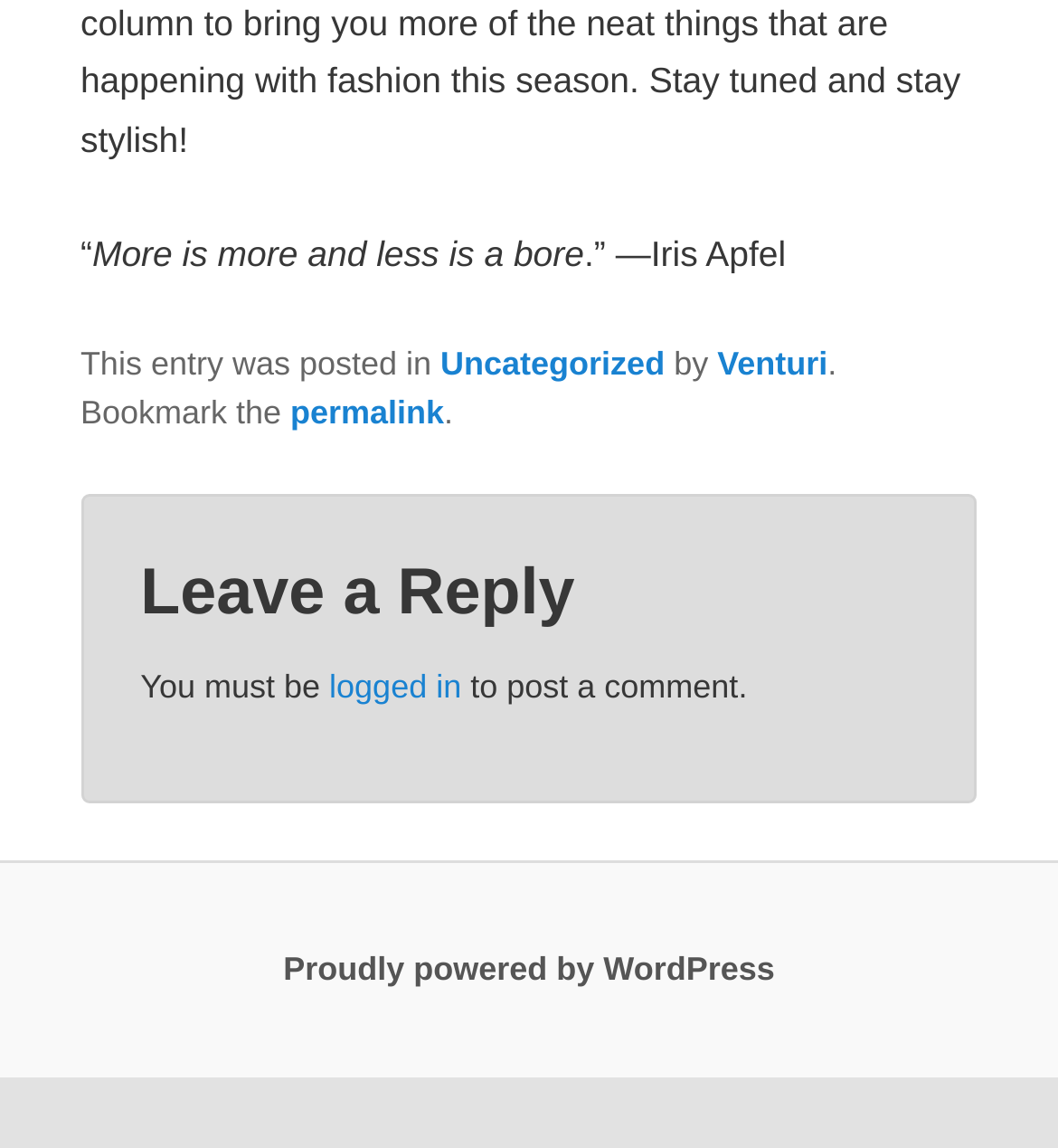Using the provided description: "Uncategorized", find the bounding box coordinates of the corresponding UI element. The output should be four float numbers between 0 and 1, in the format [left, top, right, bottom].

[0.416, 0.3, 0.628, 0.334]